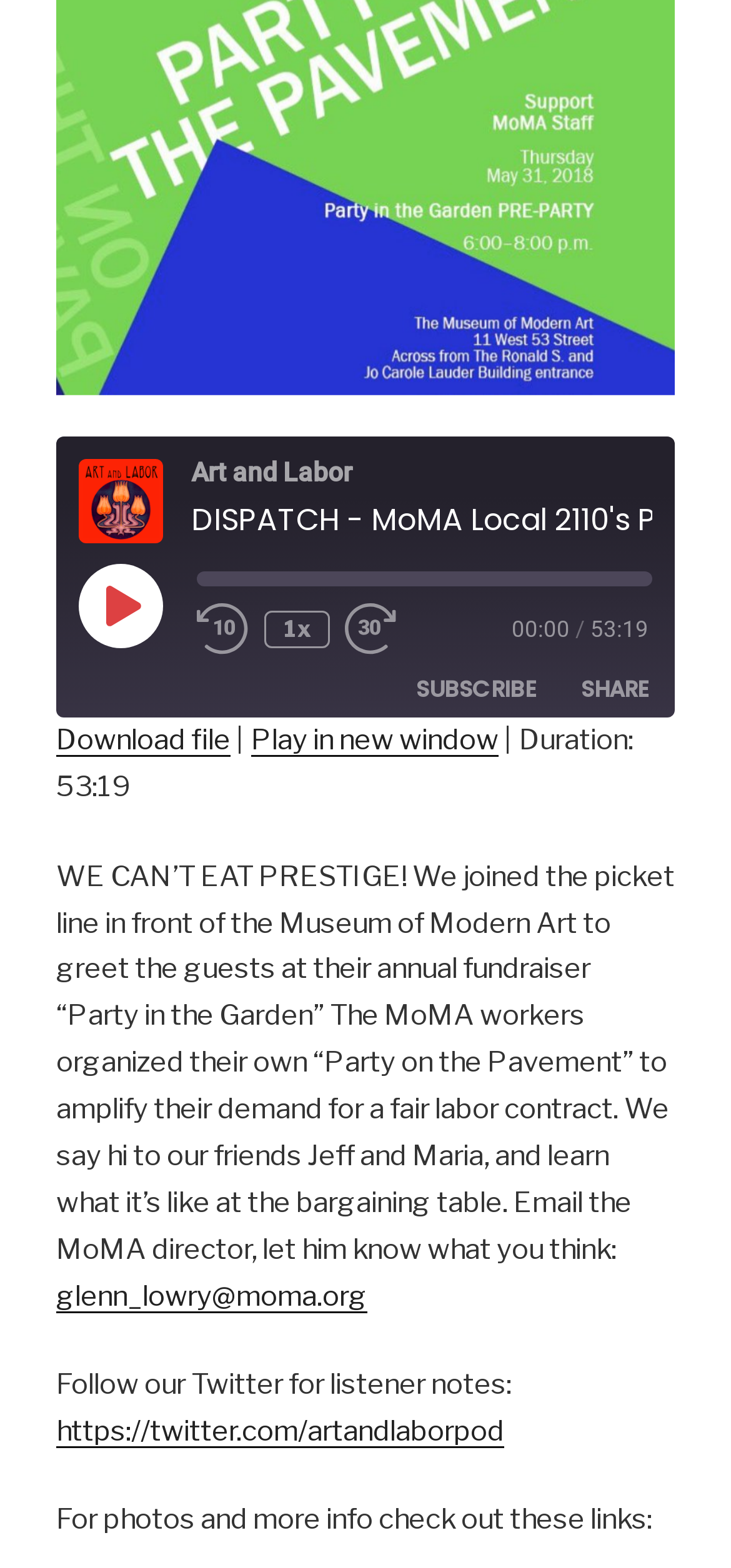Determine the bounding box coordinates of the region to click in order to accomplish the following instruction: "Copy RSS Feed URL". Provide the coordinates as four float numbers between 0 and 1, specifically [left, top, right, bottom].

[0.836, 0.51, 0.905, 0.547]